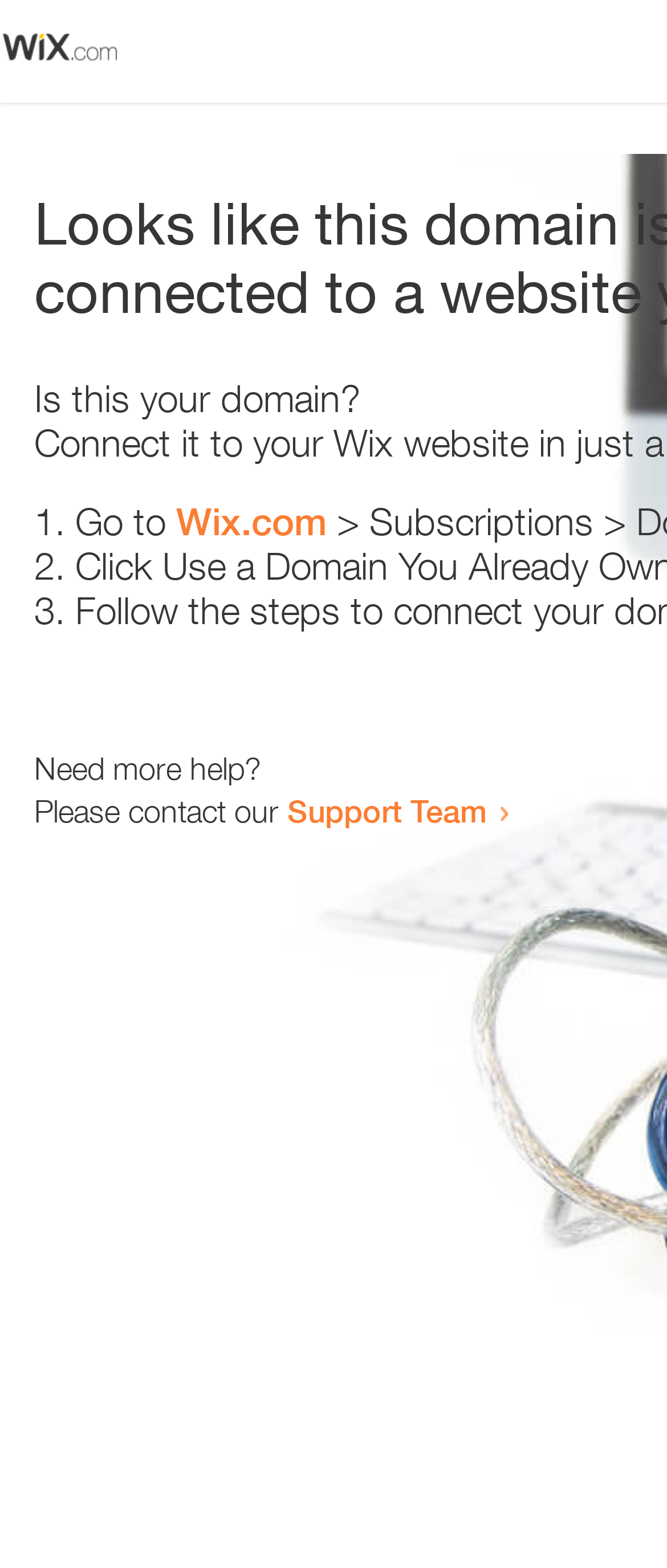Respond to the following query with just one word or a short phrase: 
What is the support team contact method?

link